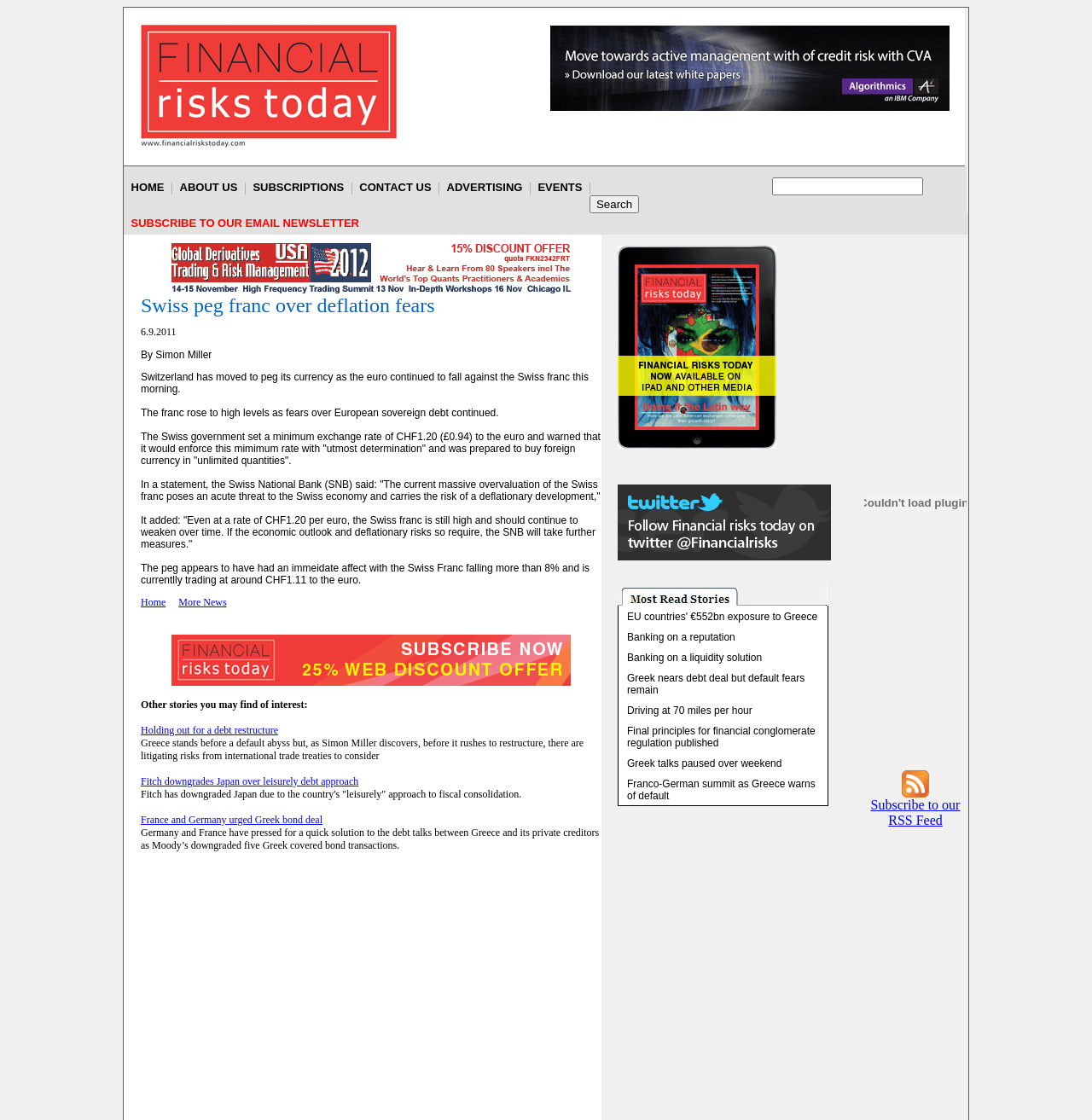Provide a one-word or brief phrase answer to the question:
What type of content is presented on this webpage?

News article